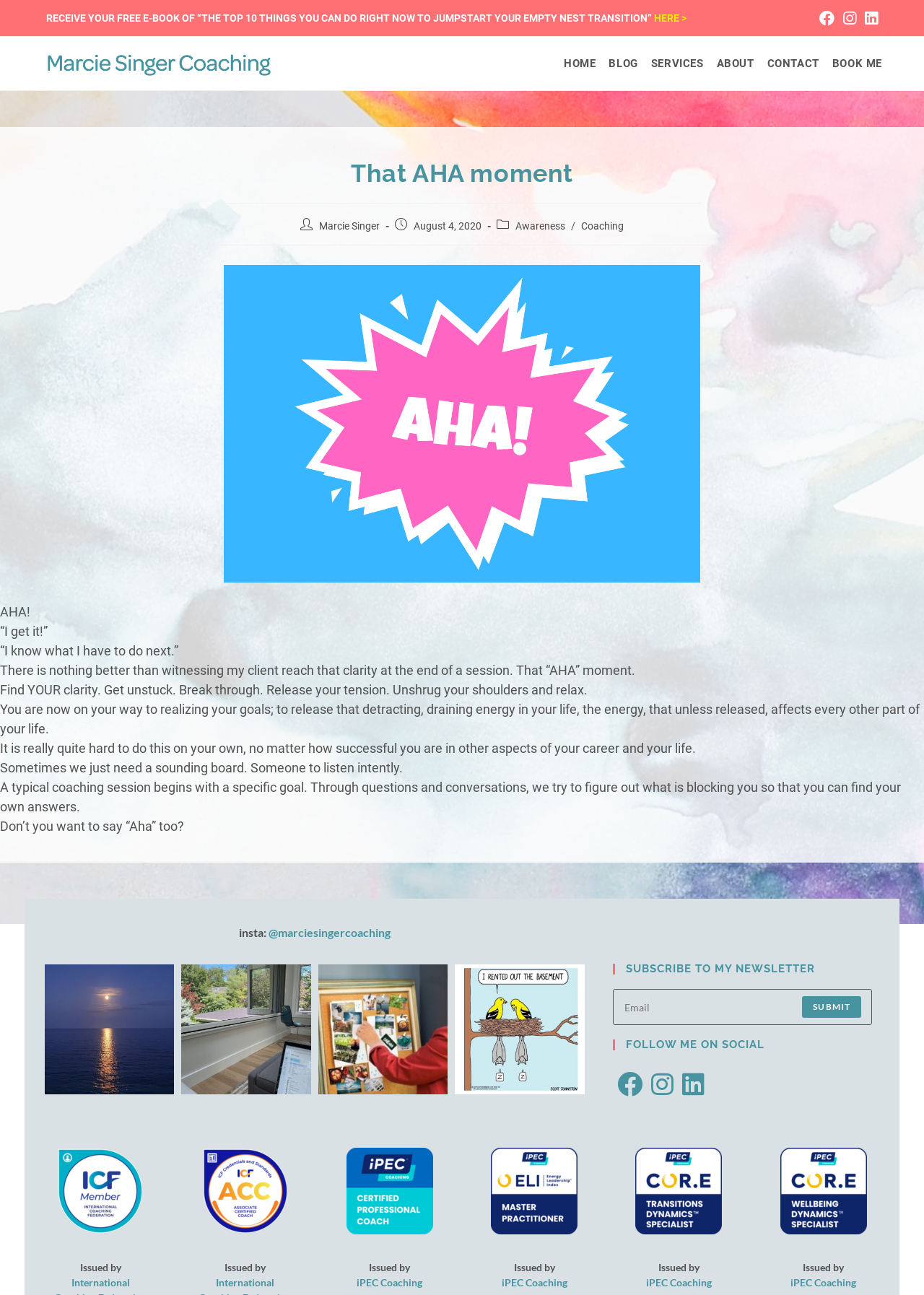Please examine the image and provide a detailed answer to the question: What is the name of the e-book offered?

The name of the e-book can be found in the section where it says 'RECEIVE YOUR FREE E-BOOK OF “THE TOP 10 THINGS YOU CAN DO RIGHT NOW TO JUMPSTART YOUR EMPTY NEST TRANSITION”'.